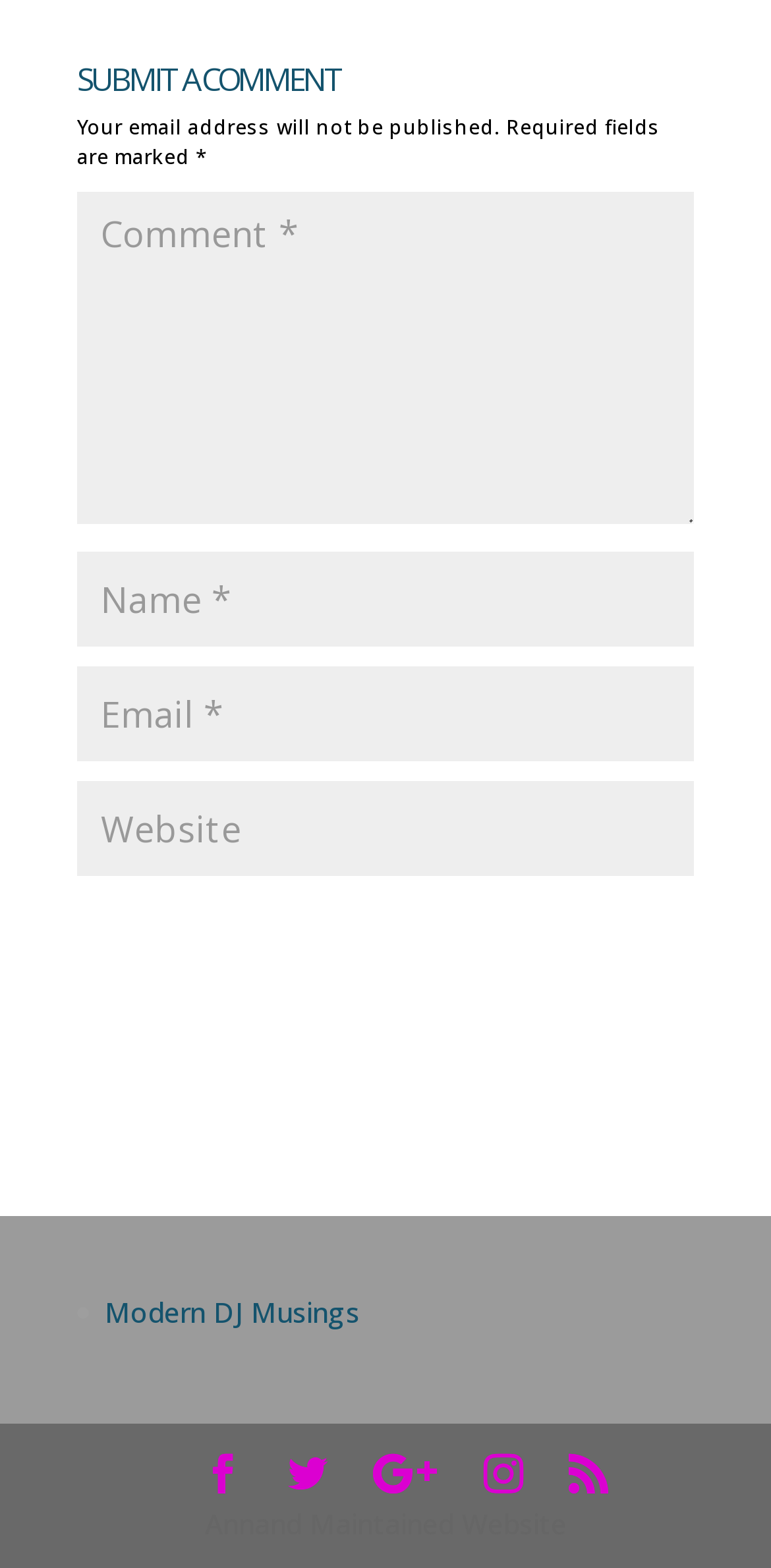Predict the bounding box coordinates of the area that should be clicked to accomplish the following instruction: "view Post Image". The bounding box coordinates should consist of four float numbers between 0 and 1, i.e., [left, top, right, bottom].

None